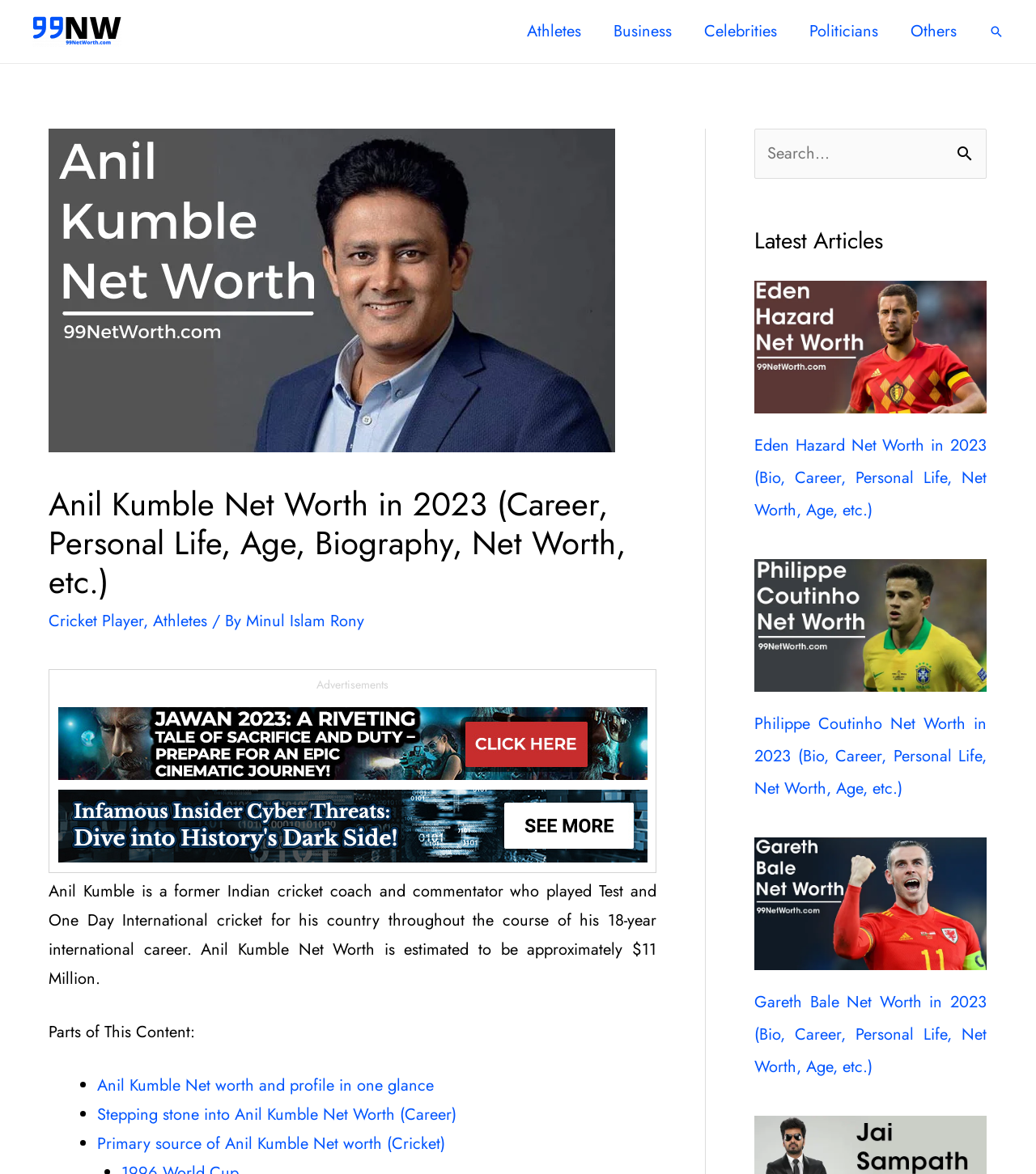Determine the main text heading of the webpage and provide its content.

Anil Kumble Net Worth in 2023 (Career, Personal Life, Age, Biography, Net Worth, etc.)